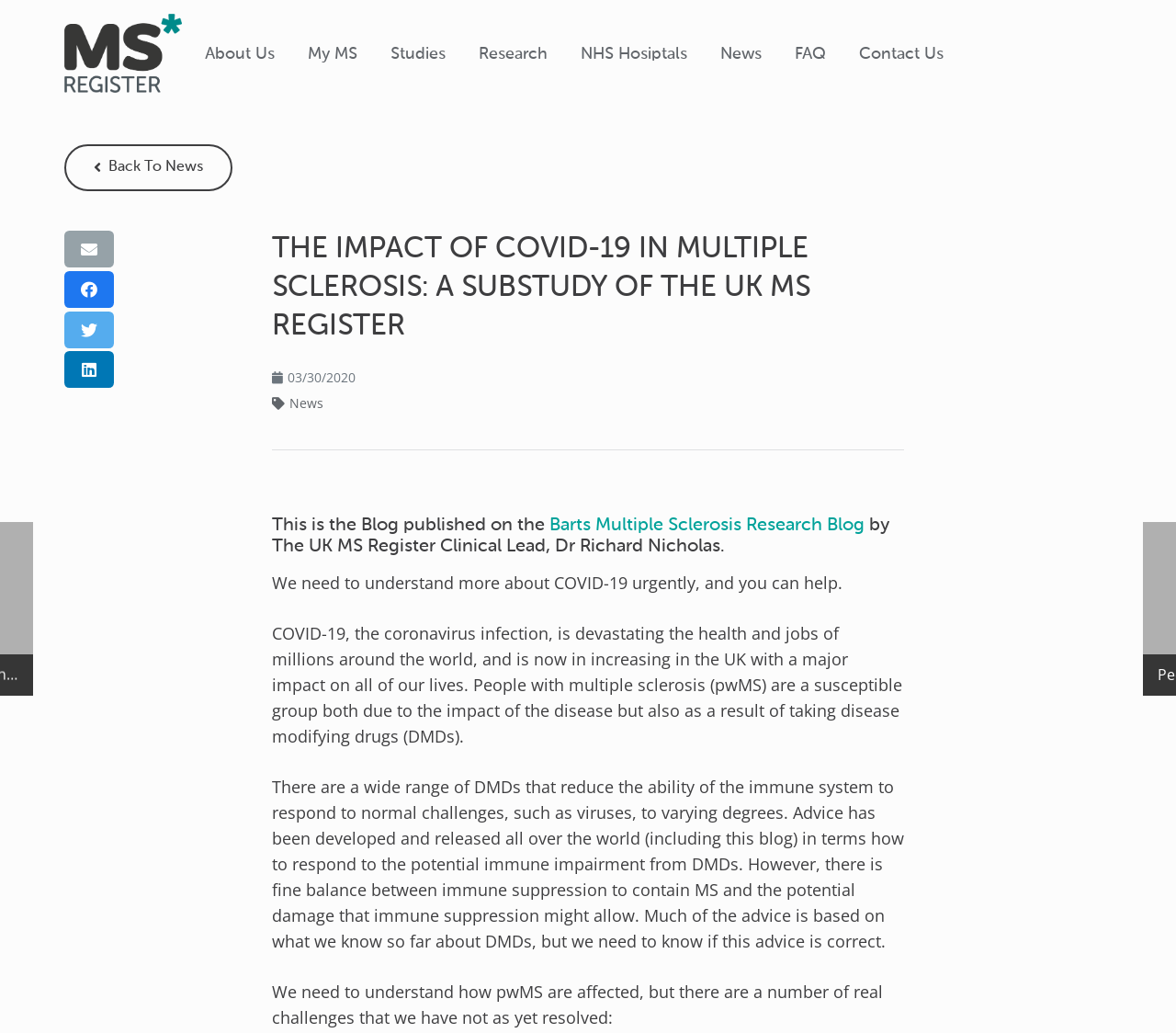Examine the screenshot and answer the question in as much detail as possible: What is the name of the blog author?

The answer can be found in the paragraph that starts with 'This is the Blog published on the Barts Multiple Sclerosis Research Blog by...' where it mentions the author's name as Dr Richard Nicholas.